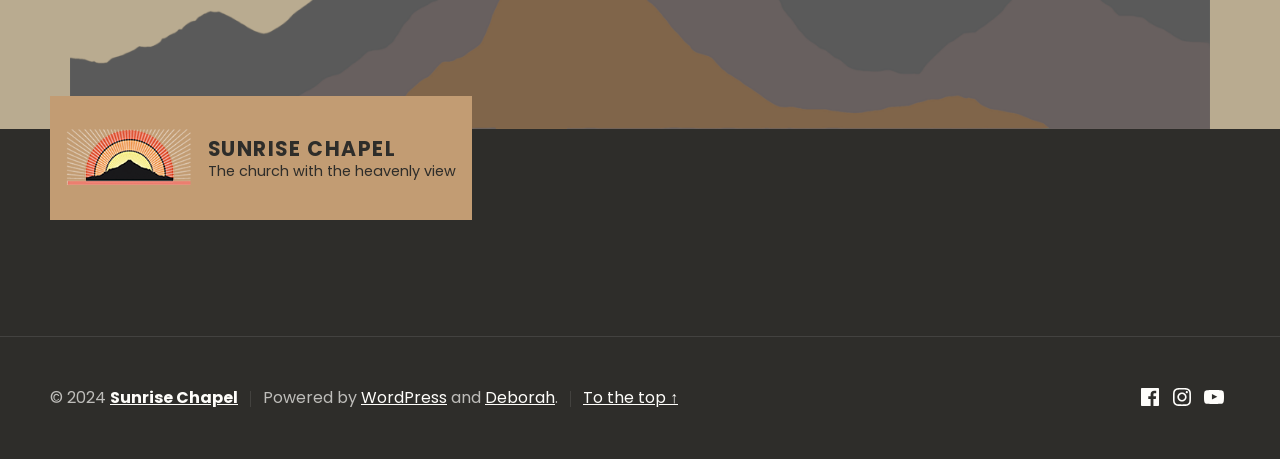Please provide a comprehensive answer to the question below using the information from the image: What is the platform used to power the website?

The platform used to power the website can be found in the link element with the text 'WordPress' located at the bottom of the page, next to the text 'Powered by'.